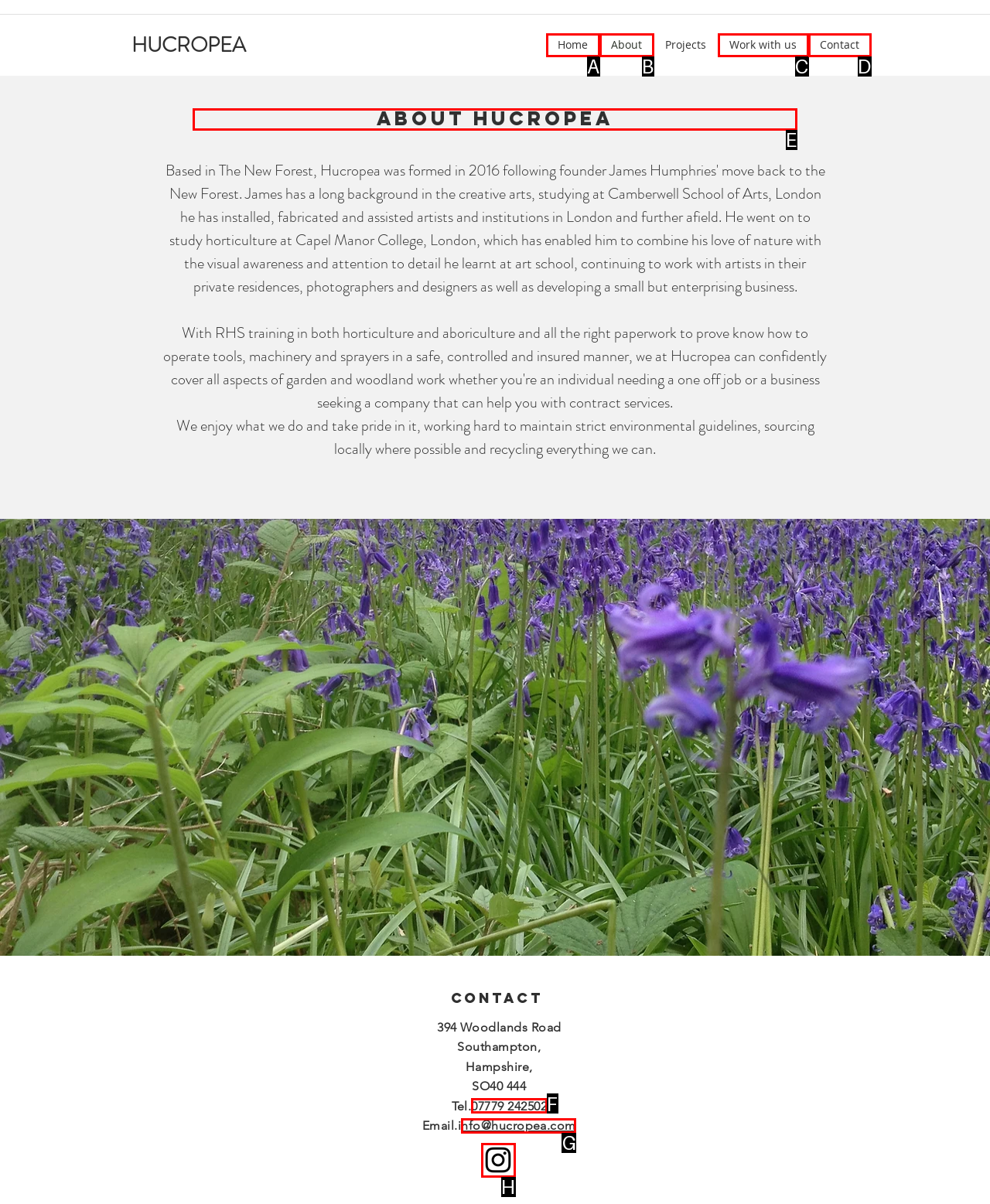Which option should be clicked to execute the task: Read about Hucropea?
Reply with the letter of the chosen option.

E